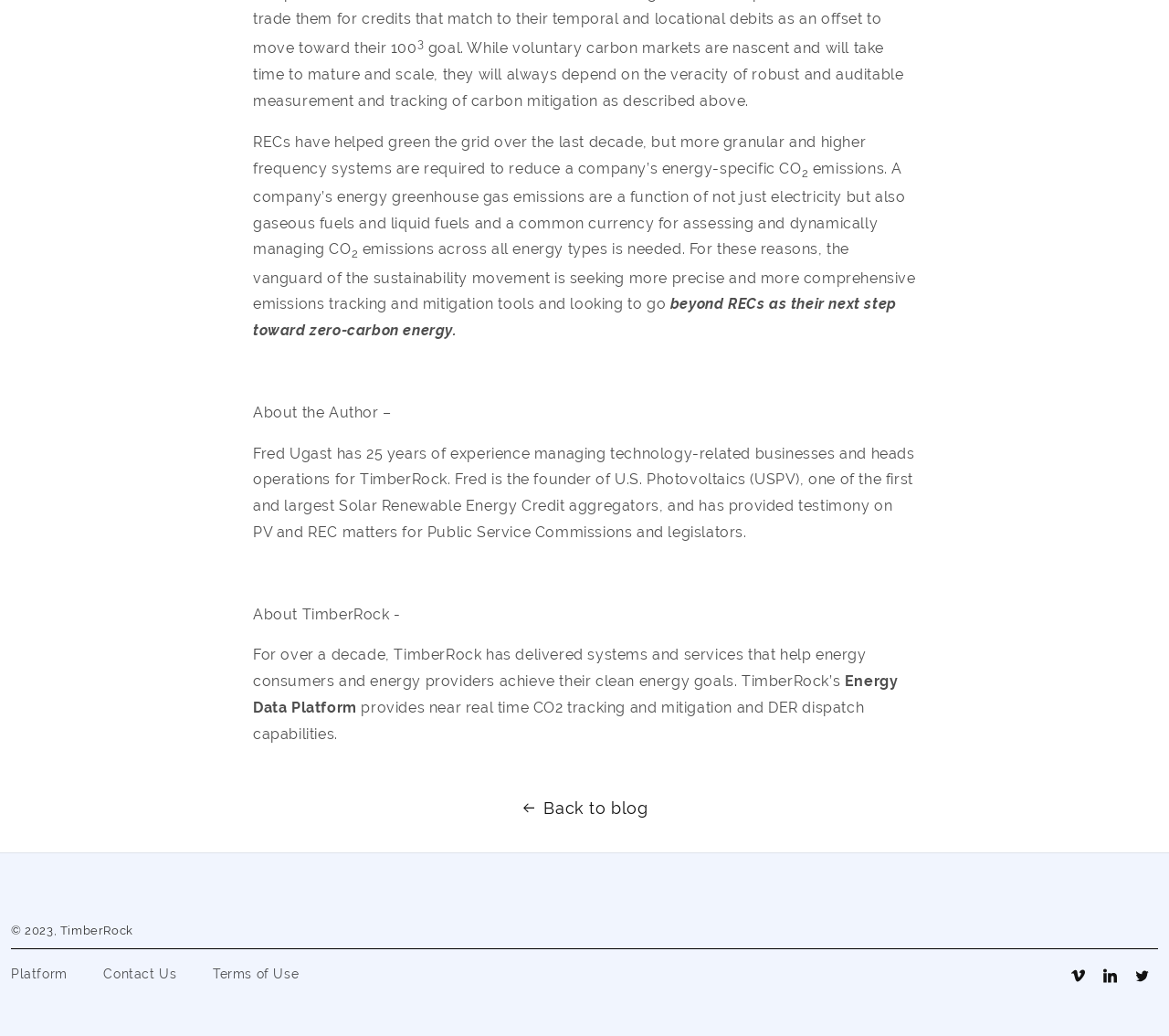Examine the image and give a thorough answer to the following question:
What is the company mentioned in the article that was founded by Fred Ugast?

The company mentioned in the article that was founded by Fred Ugast is U.S. Photovoltaics (USPV), which is one of the first and largest Solar Renewable Energy Credit aggregators.